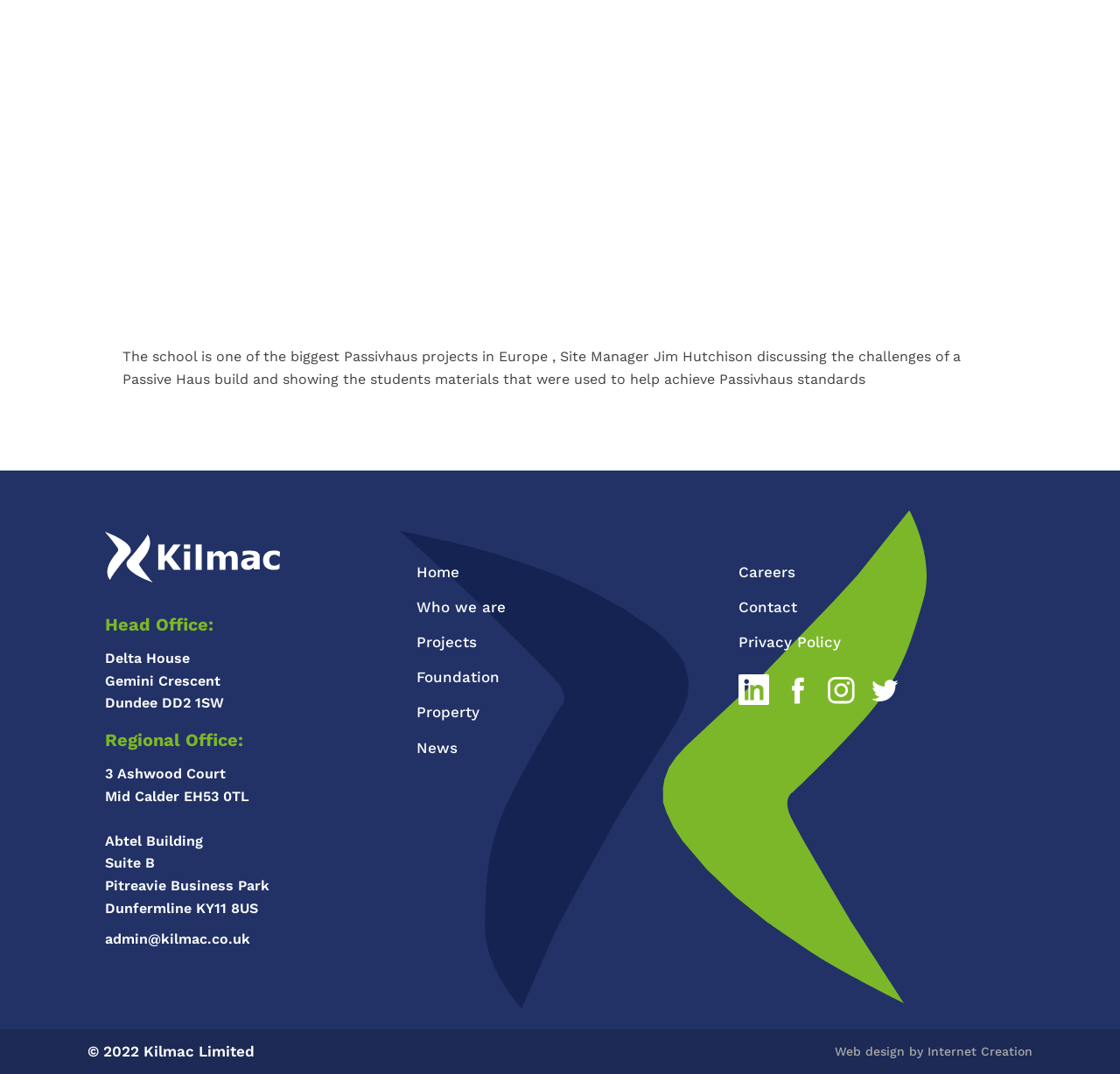Please identify the bounding box coordinates for the region that you need to click to follow this instruction: "Check the 'News' section".

[0.372, 0.685, 0.409, 0.707]